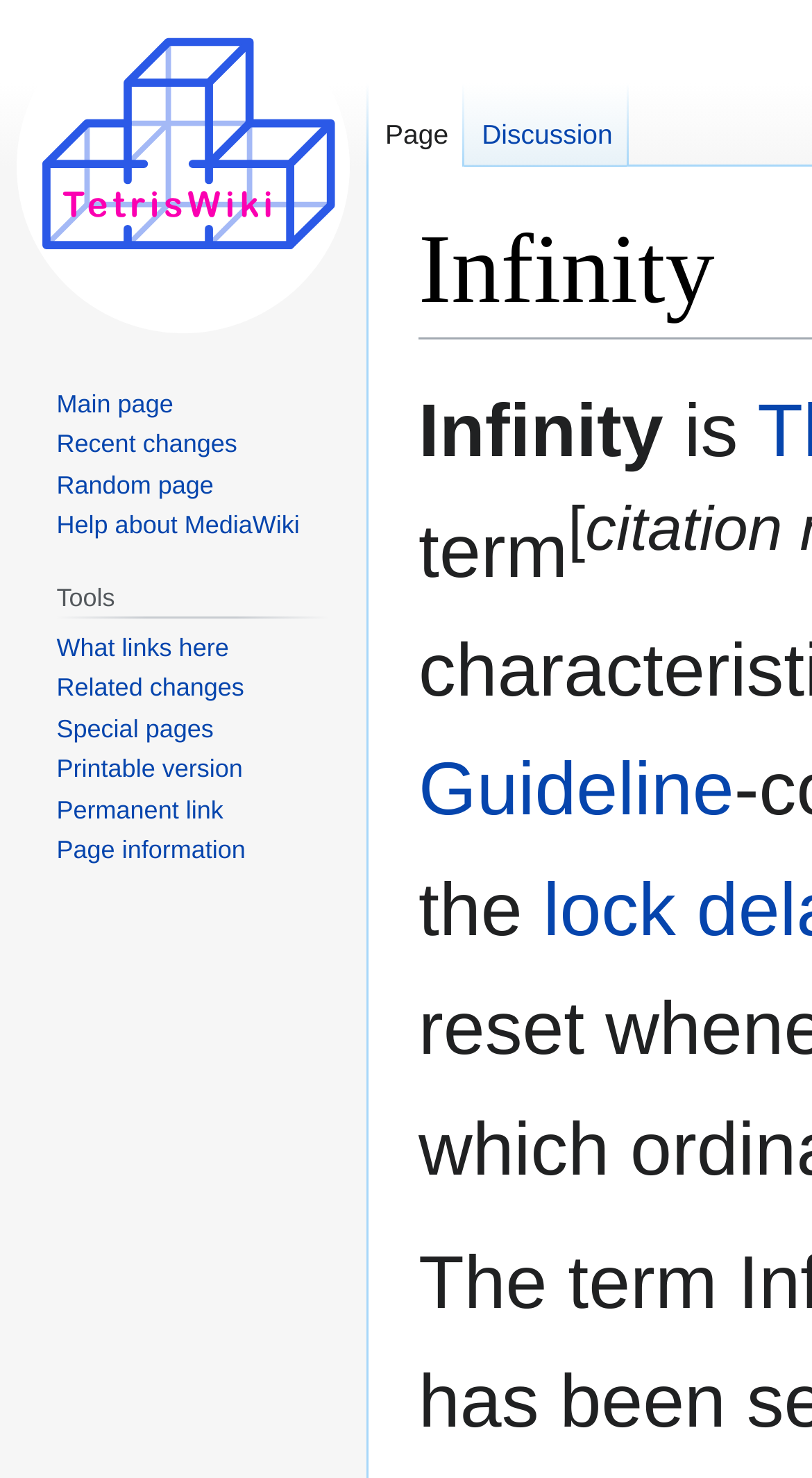Given the element description, predict the bounding box coordinates in the format (top-left x, top-left y, bottom-right x, bottom-right y), using floating point numbers between 0 and 1: Discussion

[0.573, 0.056, 0.775, 0.113]